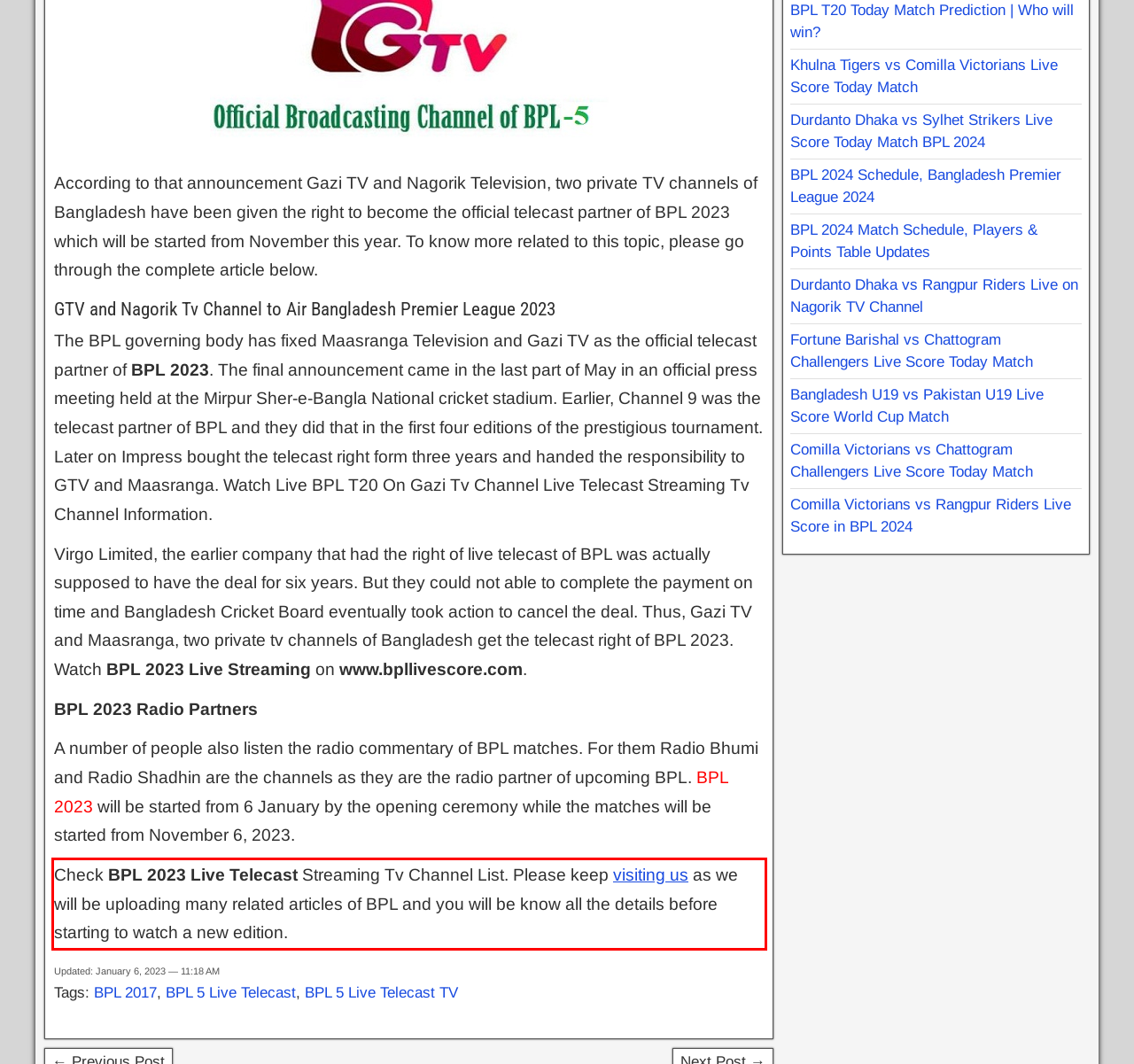Observe the screenshot of the webpage, locate the red bounding box, and extract the text content within it.

Check BPL 2023 Live Telecast Streaming Tv Channel List. Please keep visiting us as we will be uploading many related articles of BPL and you will be know all the details before starting to watch a new edition.